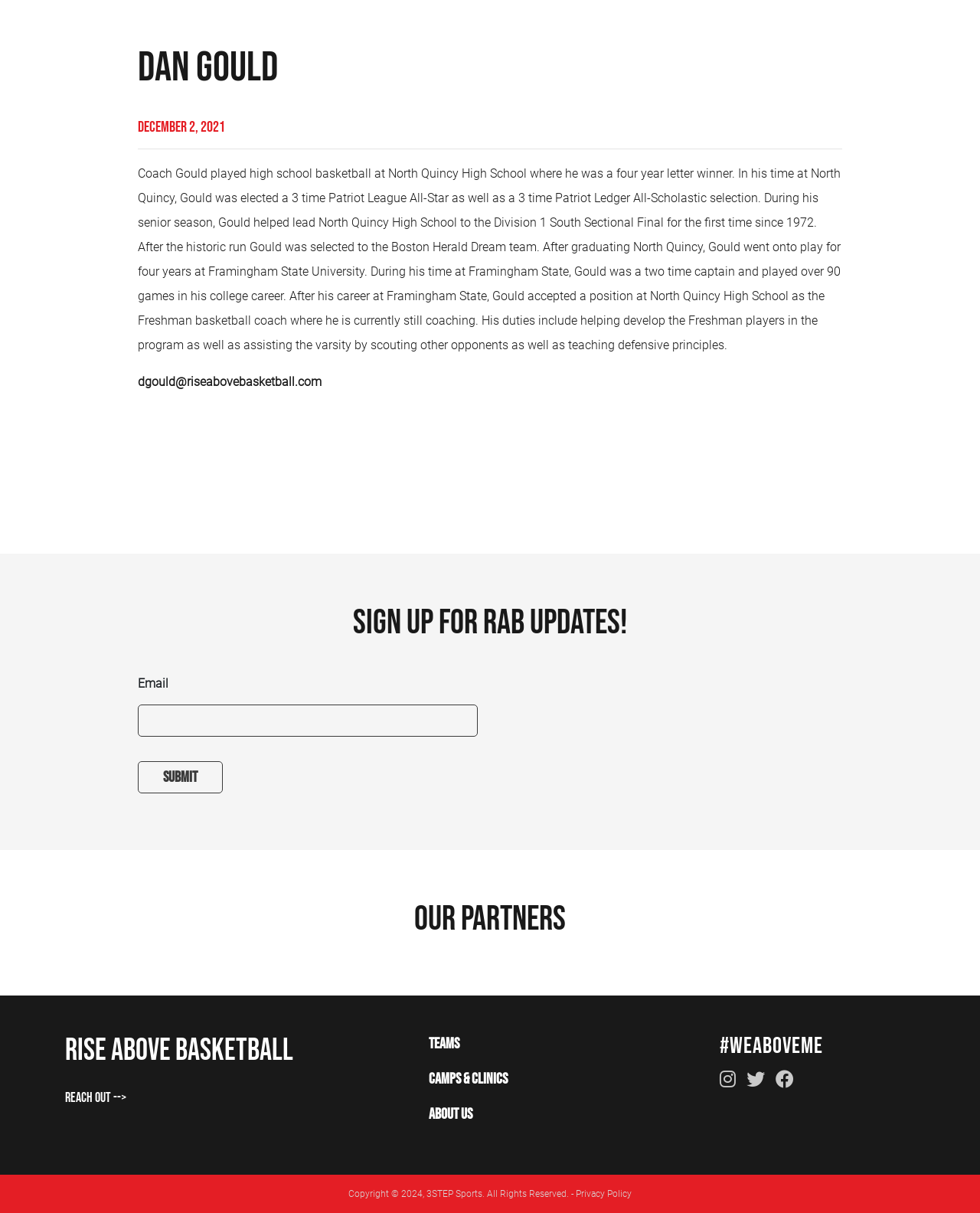Given the element description "Teams", identify the bounding box of the corresponding UI element.

[0.438, 0.853, 0.469, 0.868]